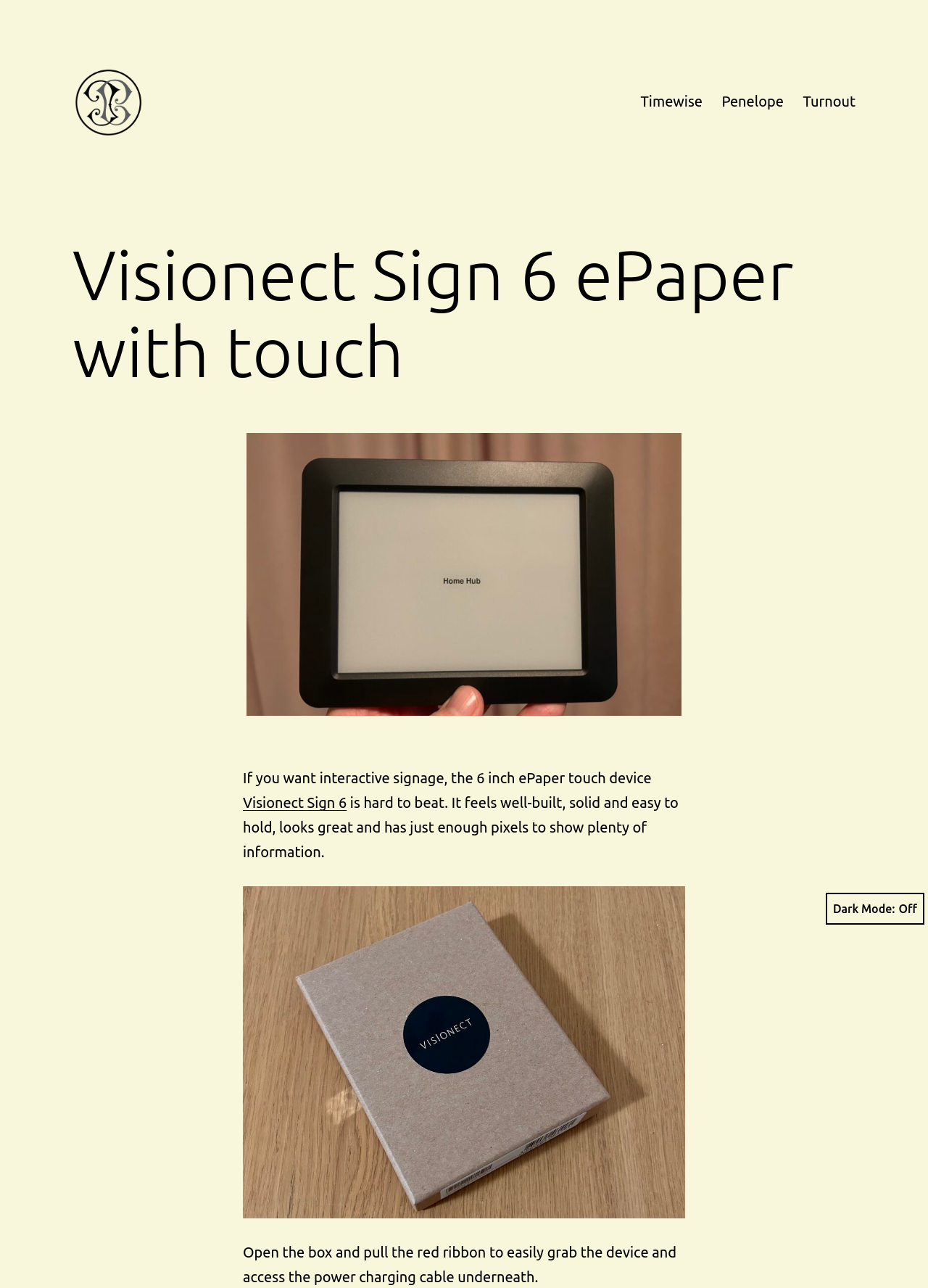What is the purpose of the red ribbon?
Look at the screenshot and give a one-word or phrase answer.

Access power charging cable